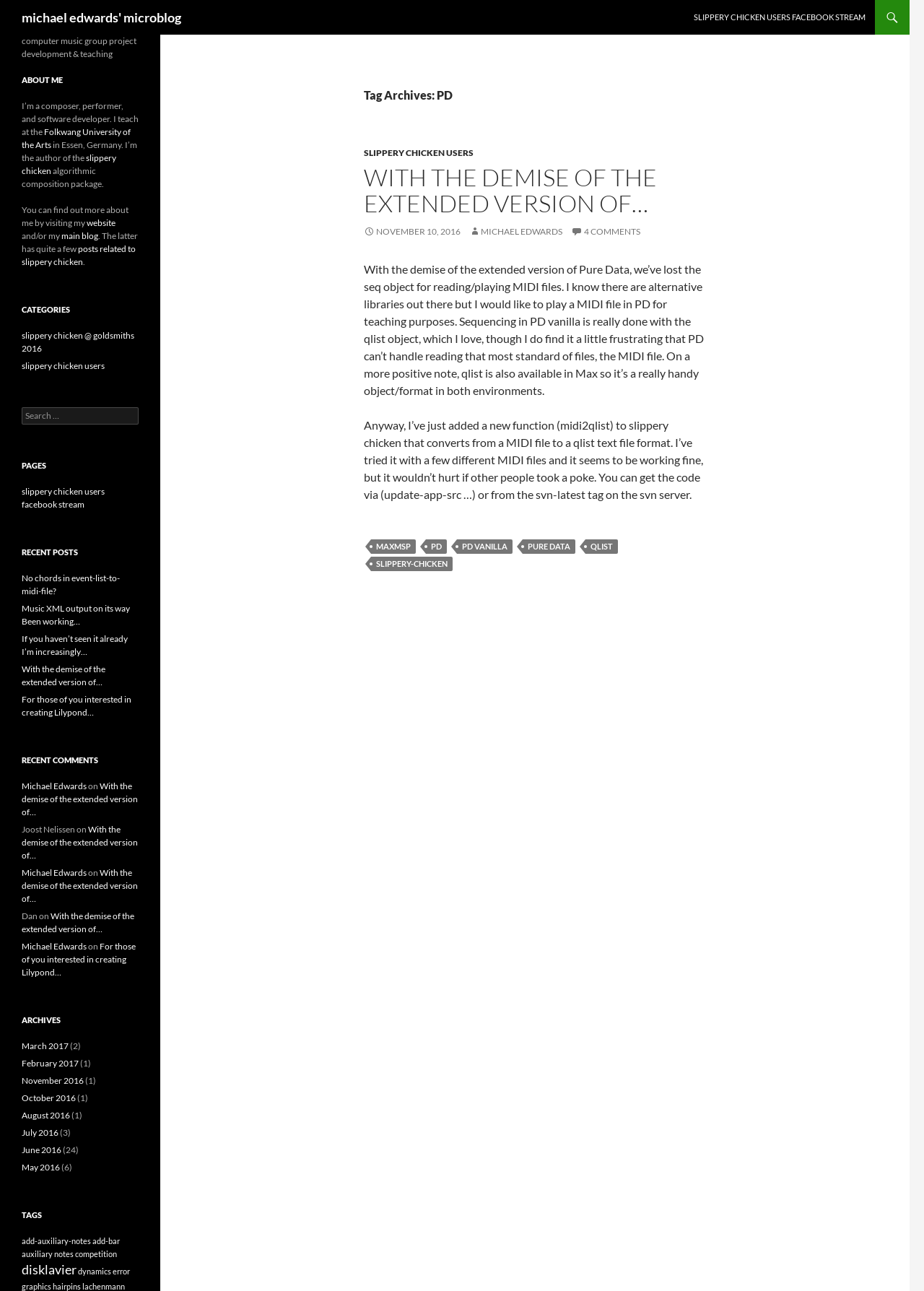Provide the bounding box coordinates of the HTML element this sentence describes: "No chords in event-list-to-midi-file?". The bounding box coordinates consist of four float numbers between 0 and 1, i.e., [left, top, right, bottom].

[0.023, 0.444, 0.13, 0.462]